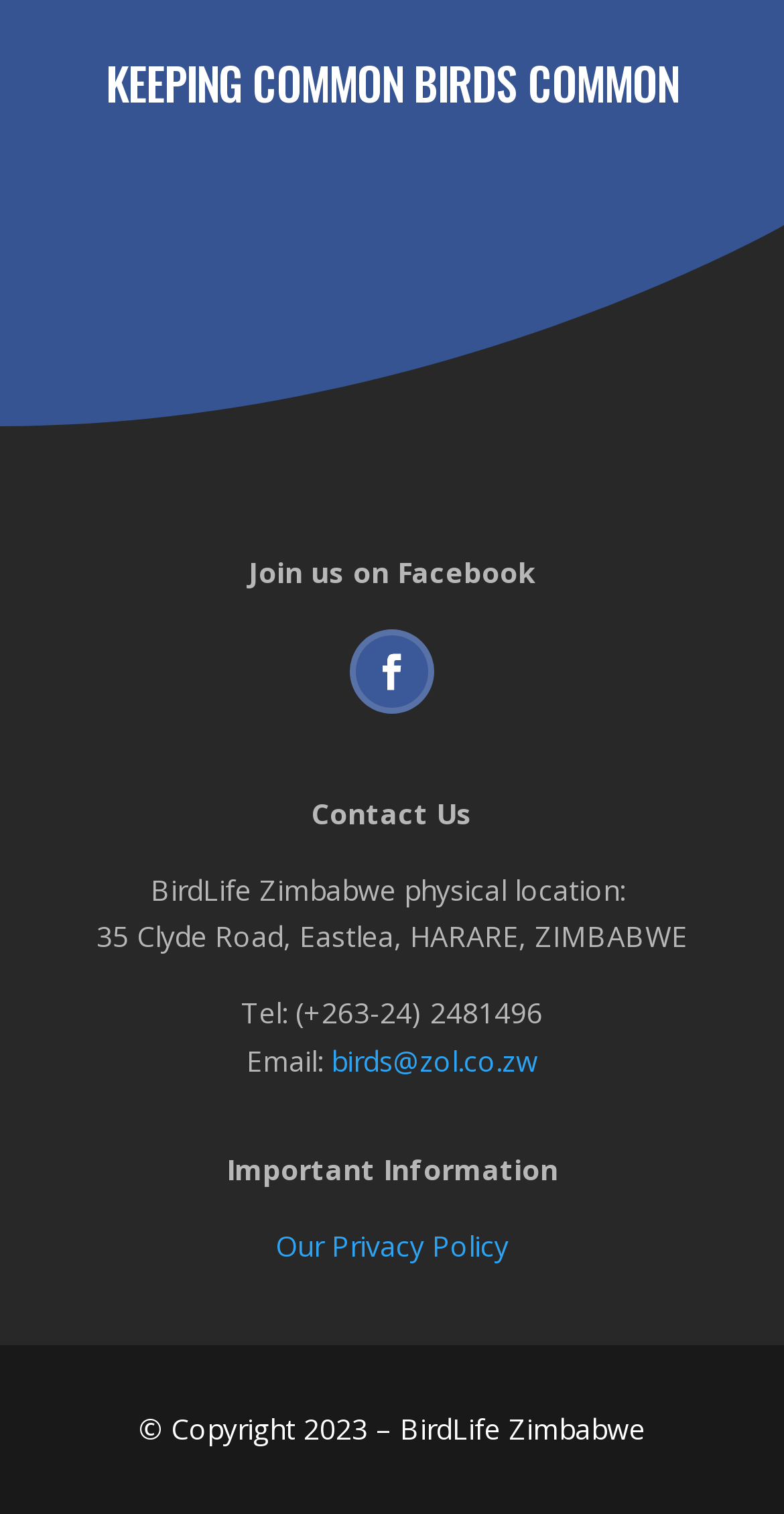Give the bounding box coordinates for this UI element: "Follow". The coordinates should be four float numbers between 0 and 1, arranged as [left, top, right, bottom].

[0.446, 0.415, 0.554, 0.471]